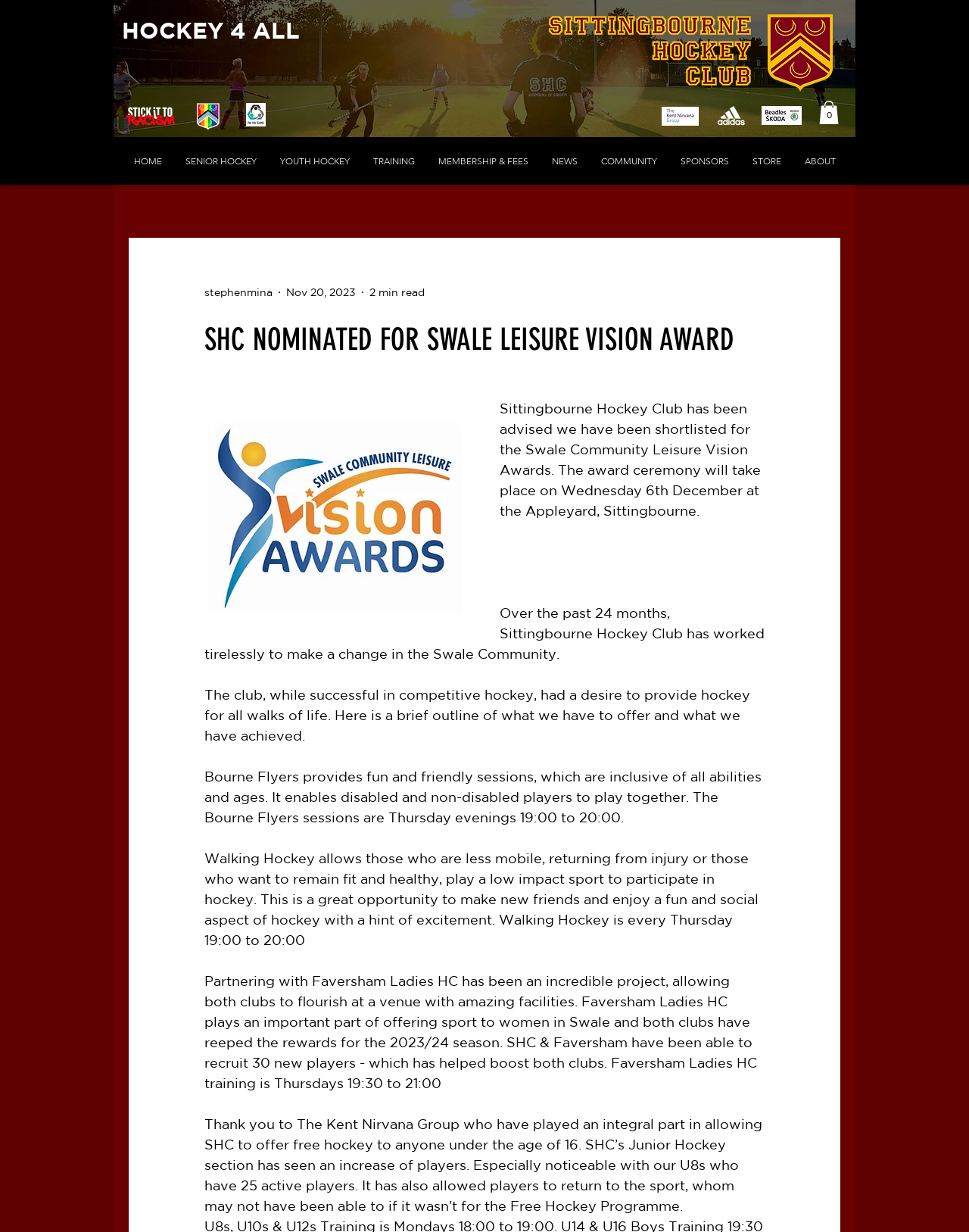Can you specify the bounding box coordinates for the region that should be clicked to fulfill this instruction: "Browse automotive accessories".

None